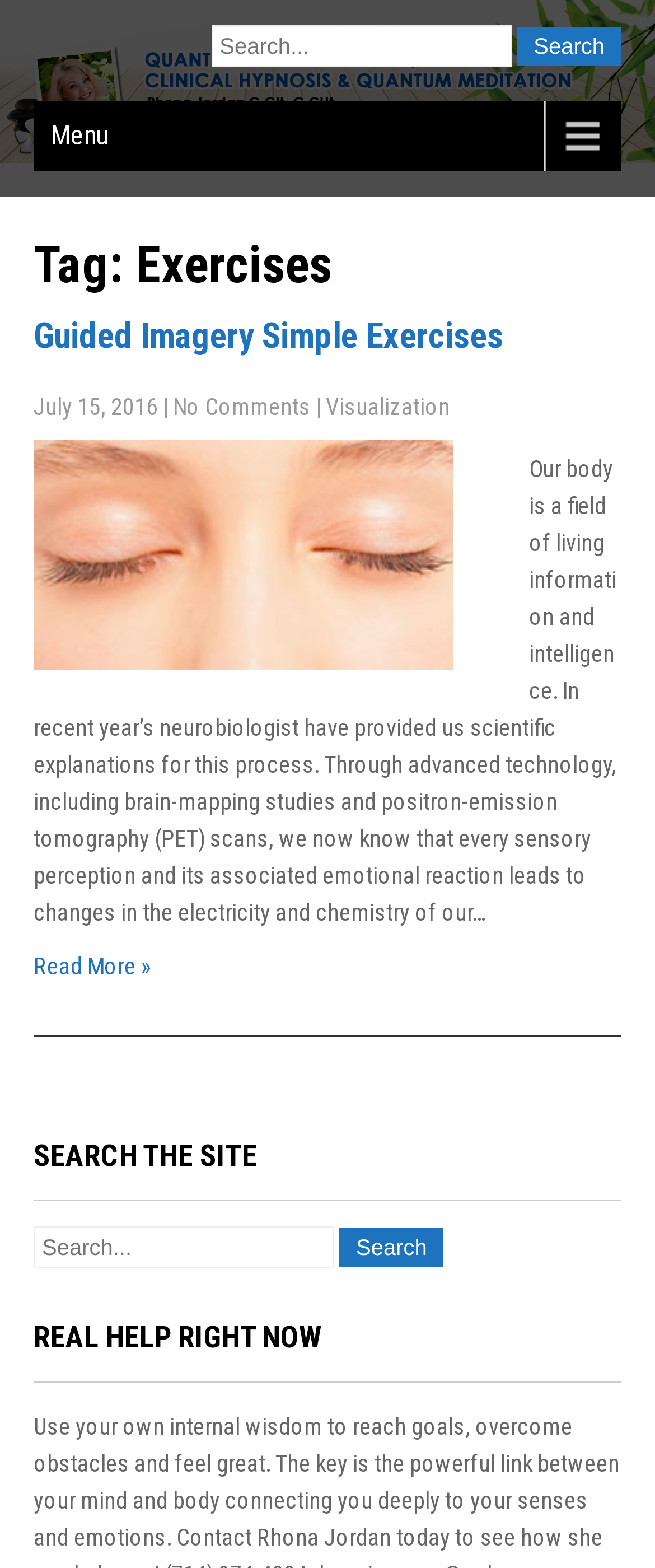From the screenshot, find the bounding box of the UI element matching this description: "Read More »". Supply the bounding box coordinates in the form [left, top, right, bottom], each a float between 0 and 1.

[0.051, 0.608, 0.231, 0.625]